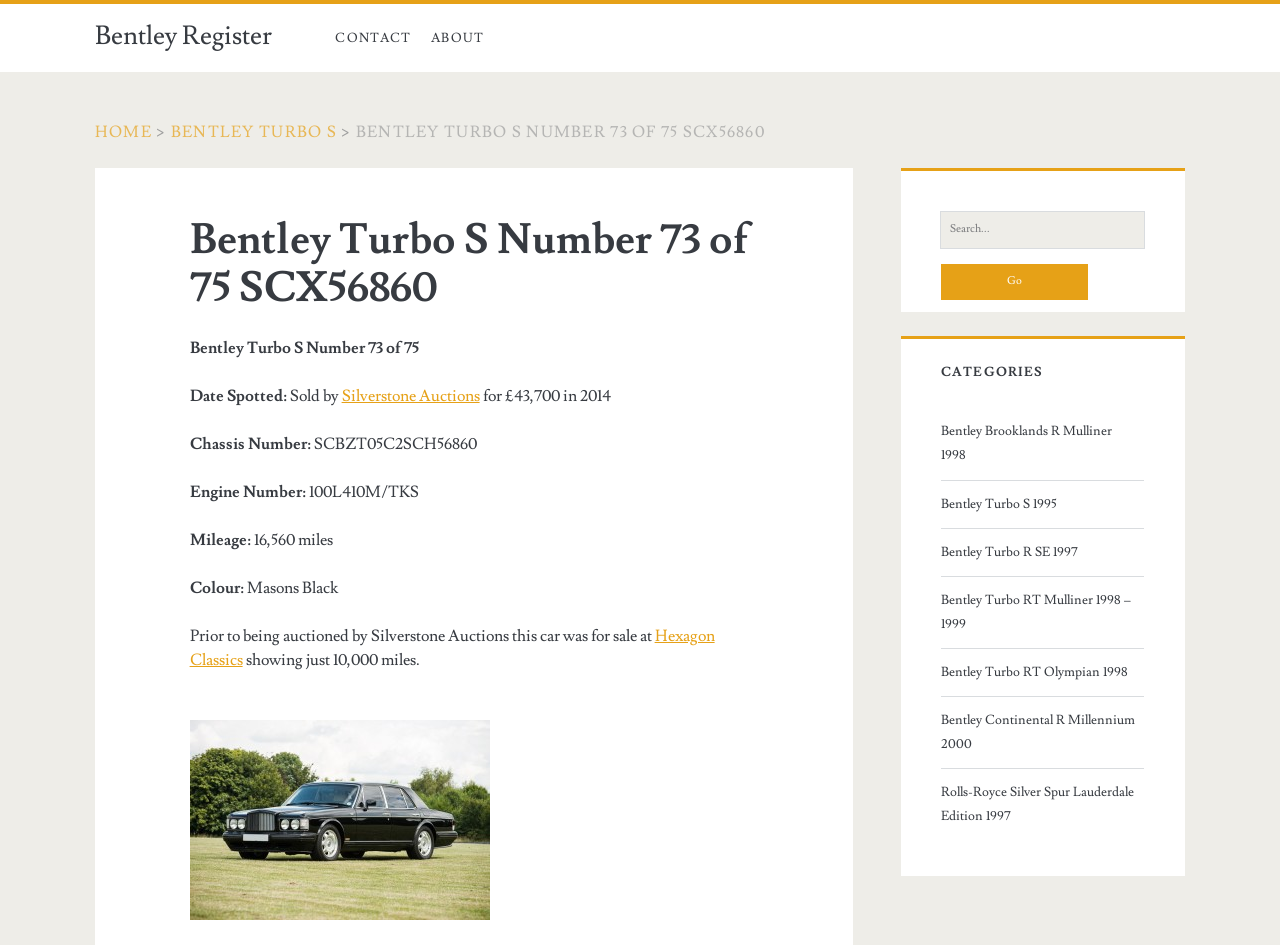Please provide a comprehensive response to the question below by analyzing the image: 
What is the engine number of the Bentley Turbo S?

I found the answer by looking at the section that lists the details of the Bentley Turbo S, where it says 'Engine Number:' followed by the engine number '100L410M/TKS'.